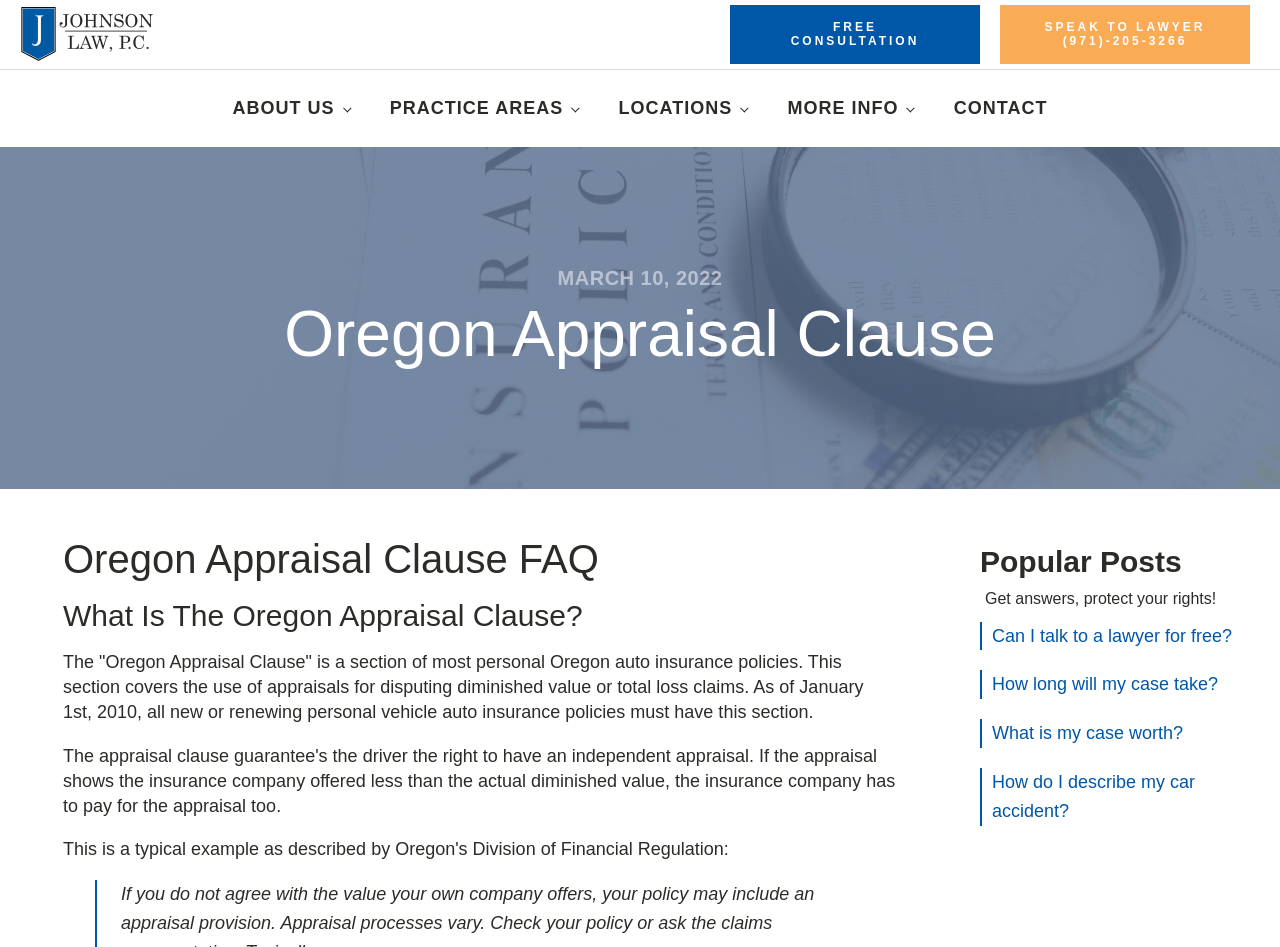Indicate the bounding box coordinates of the clickable region to achieve the following instruction: "Read the 'Oregon Appraisal Clause FAQ'."

[0.049, 0.567, 0.701, 0.613]